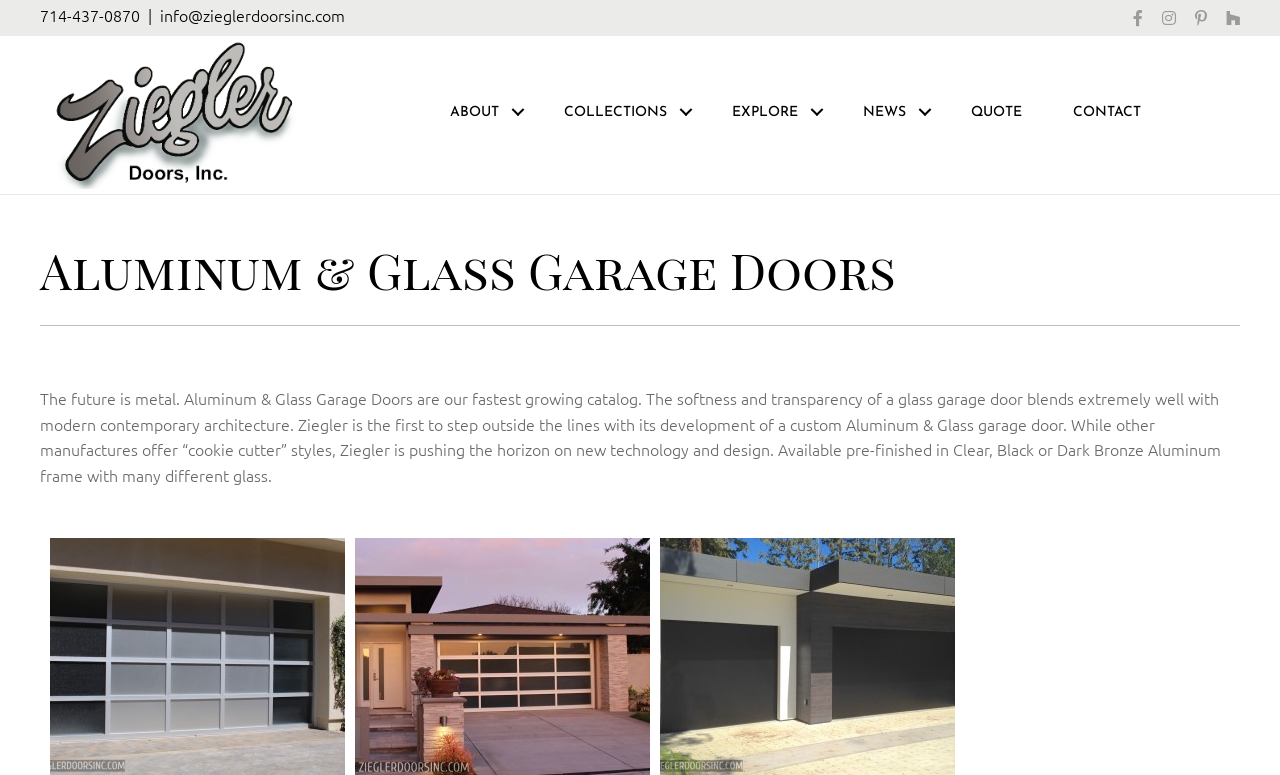Please answer the following question using a single word or phrase: 
What is the main product category?

Aluminum & Glass Garage Doors